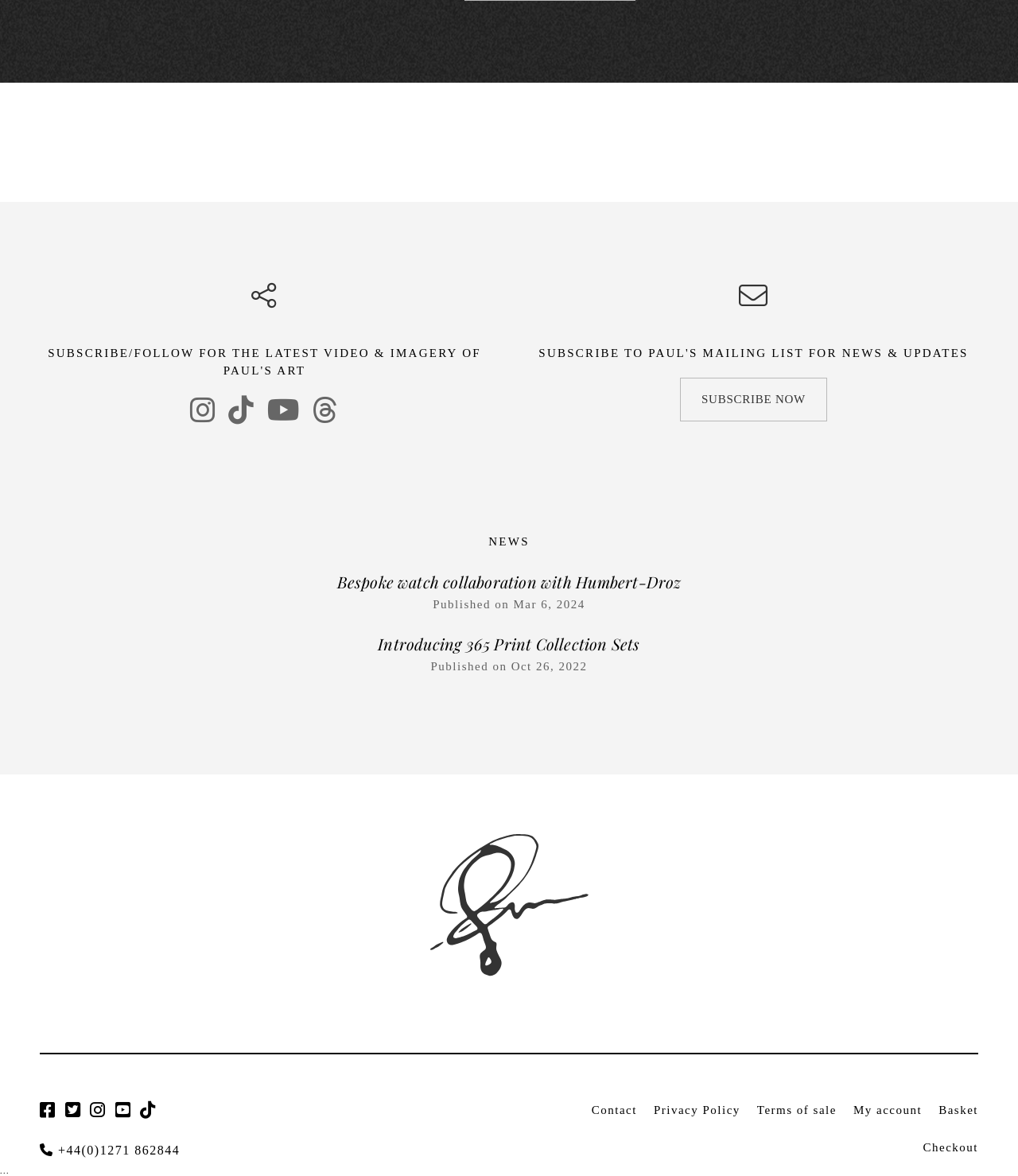Pinpoint the bounding box coordinates of the clickable area necessary to execute the following instruction: "Contact Paul". The coordinates should be given as four float numbers between 0 and 1, namely [left, top, right, bottom].

[0.581, 0.904, 0.626, 0.915]